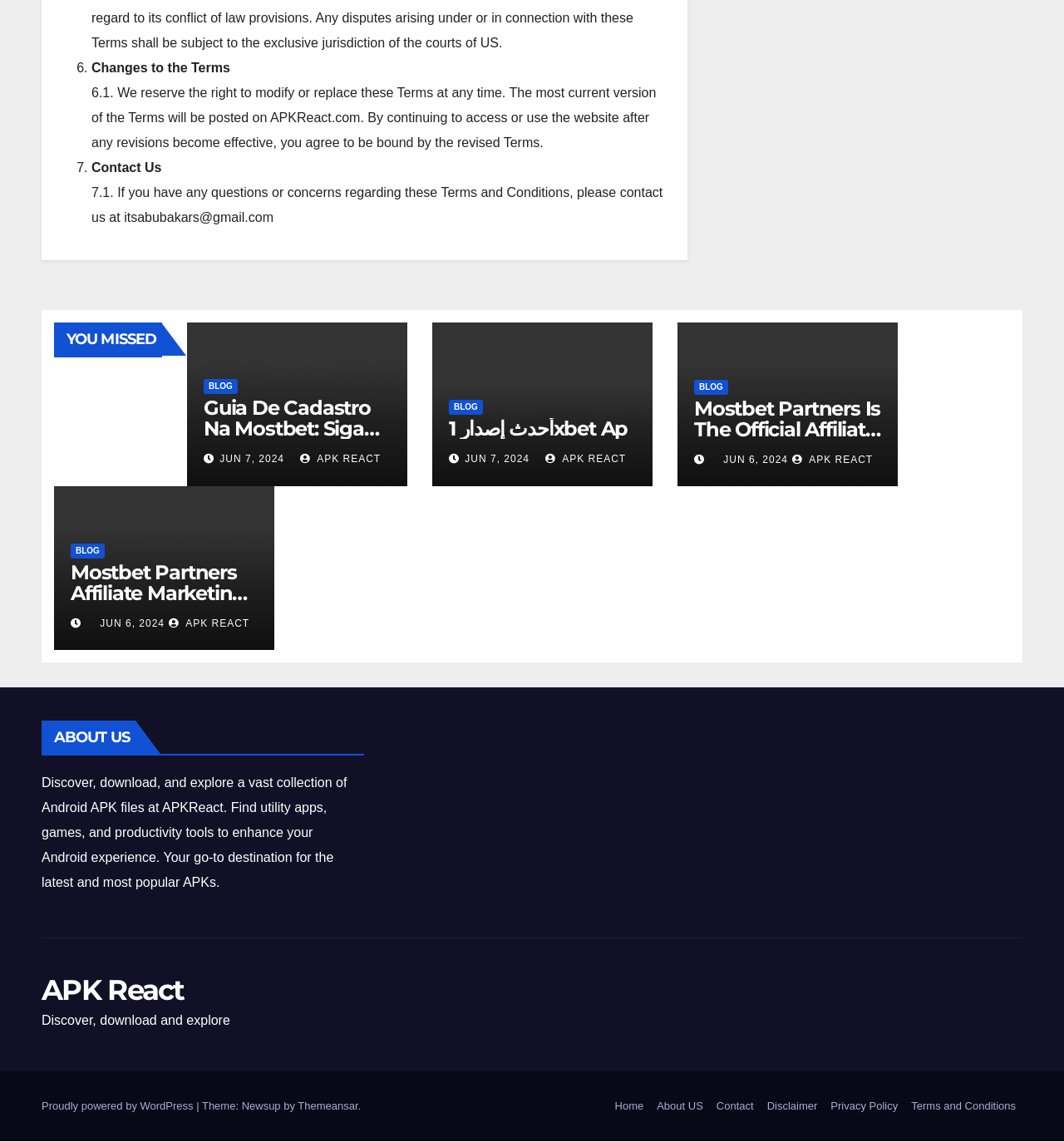What is the theme of the website?
Please give a well-detailed answer to the question.

The website's theme is mentioned in the footer section, which states 'Theme: Newsup by Themeansar'.